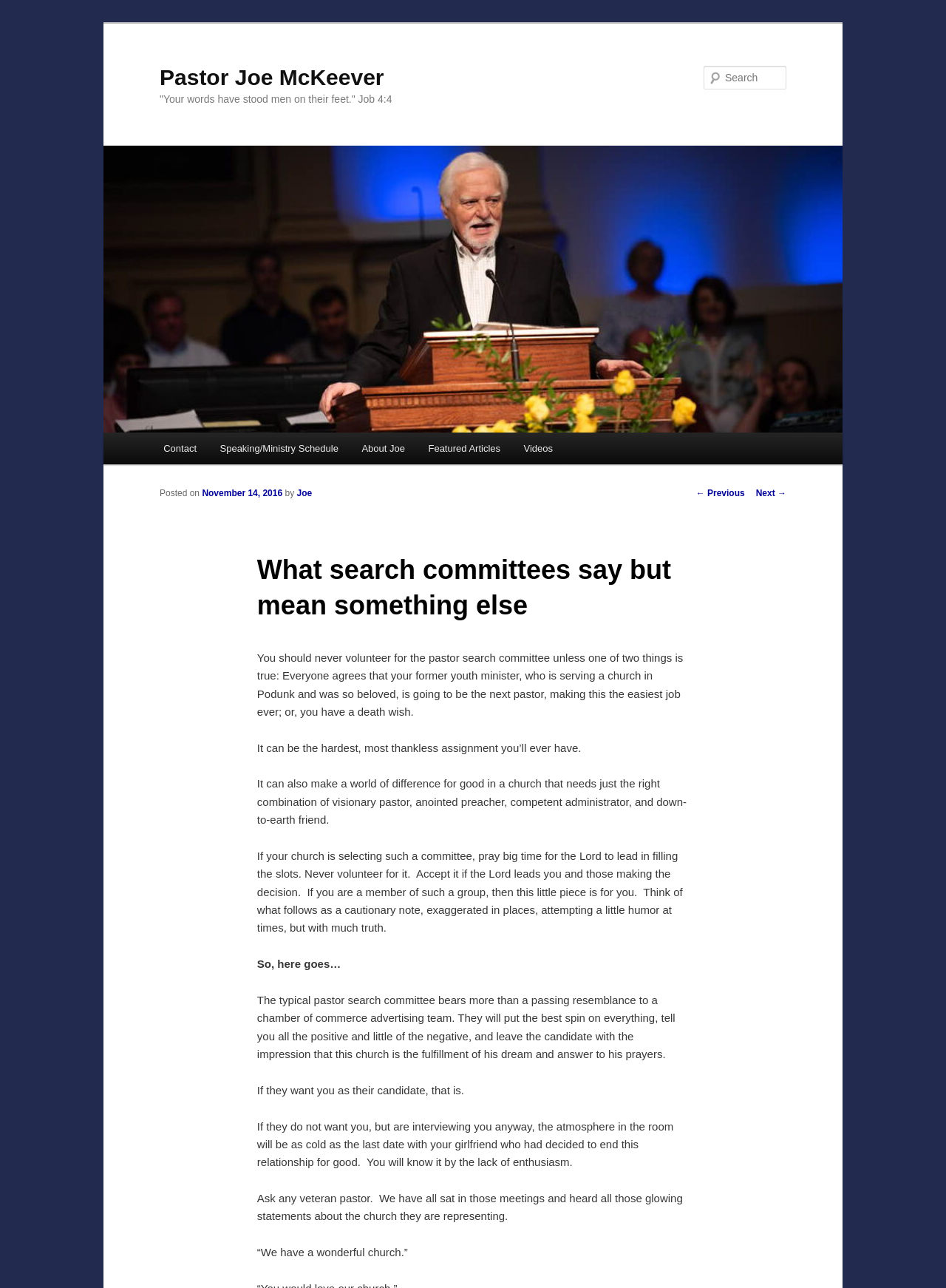Respond to the question below with a single word or phrase:
Who is the author of this article?

Pastor Joe McKeever